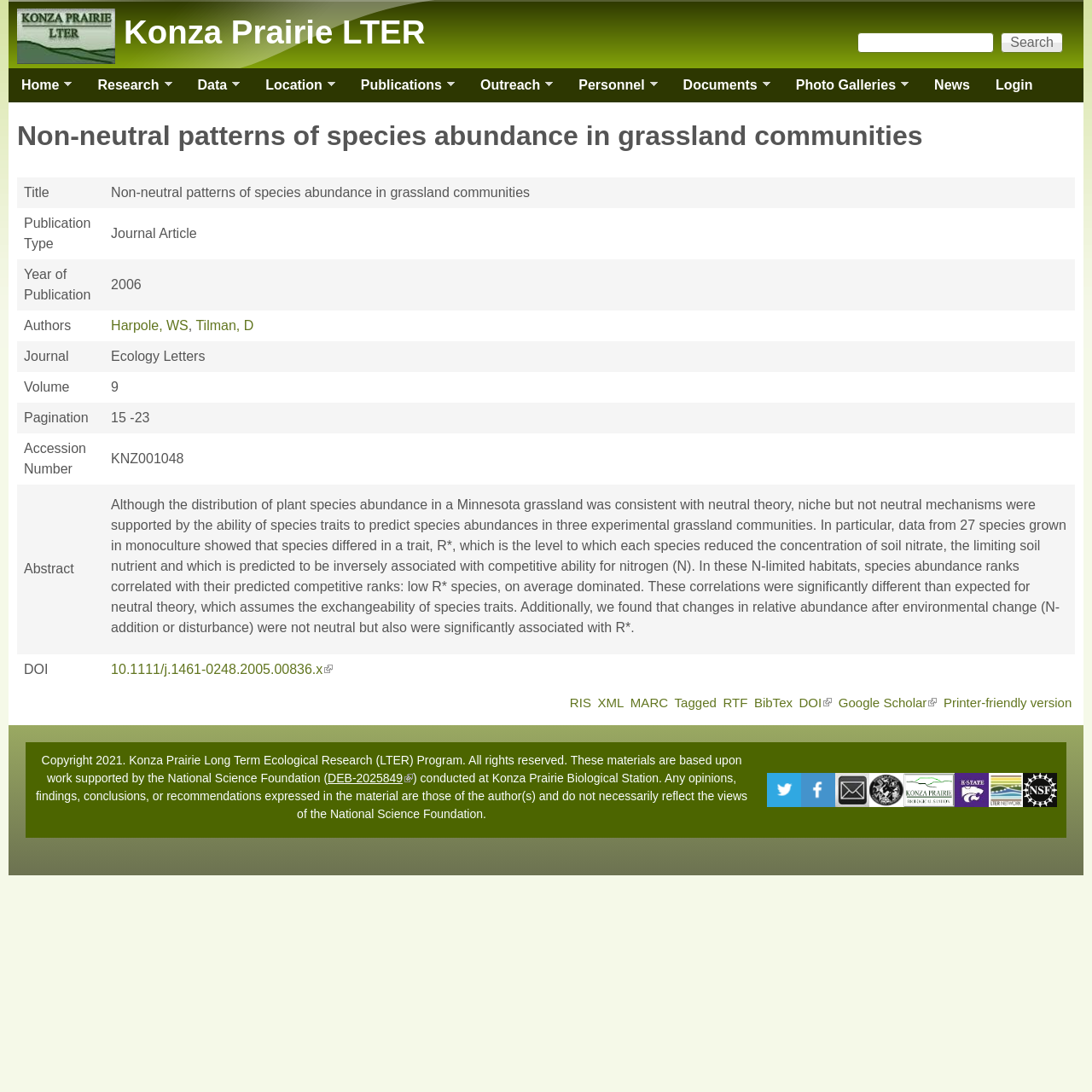Identify the bounding box of the HTML element described as: "Personnel »".

[0.518, 0.062, 0.602, 0.094]